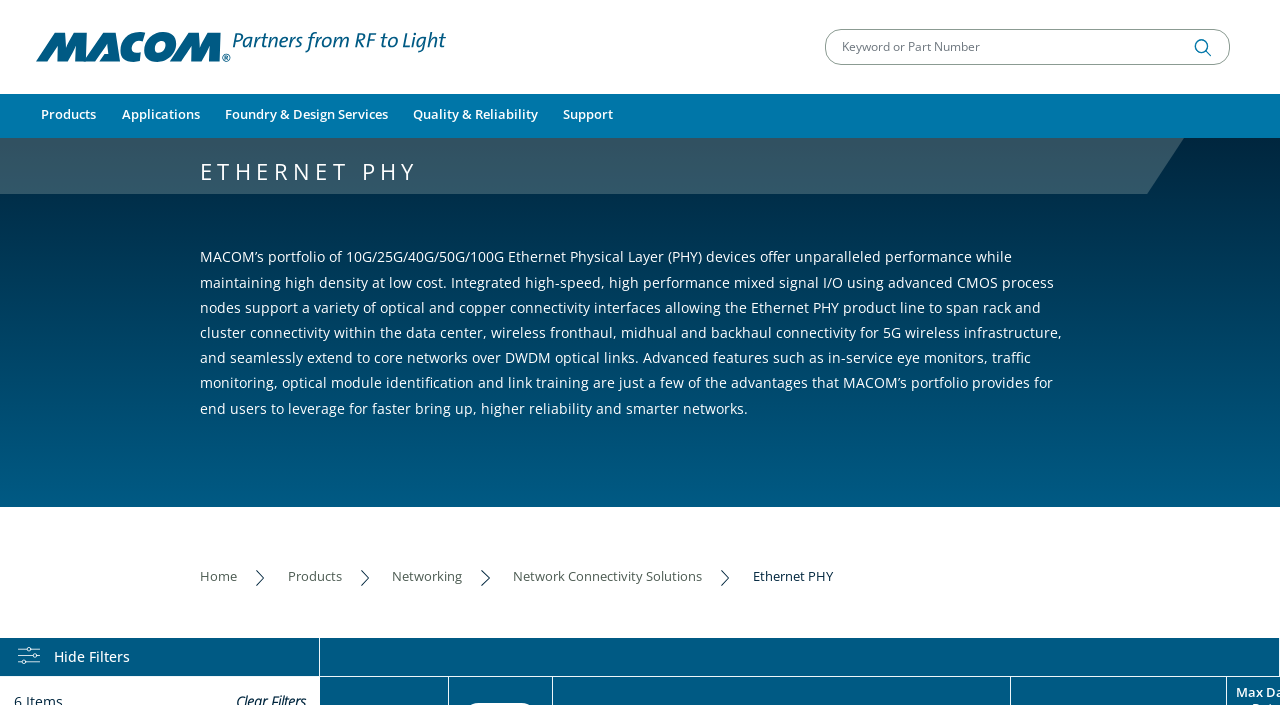Please determine the bounding box coordinates for the UI element described as: "Network Connectivity Solutions".

[0.401, 0.806, 0.548, 0.83]